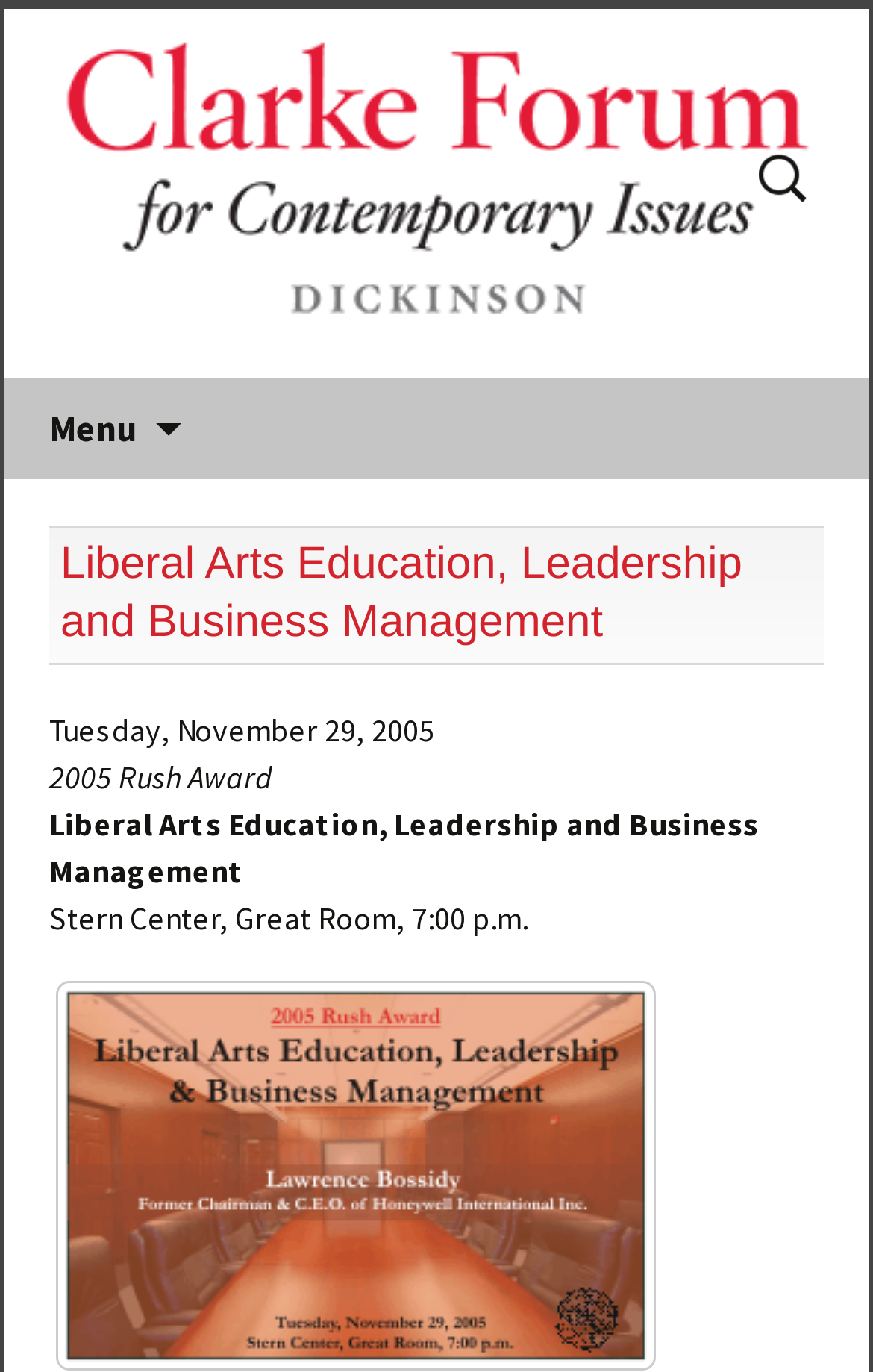What is the location of the event?
Make sure to answer the question with a detailed and comprehensive explanation.

The location of the event can be found in the static text 'Stern Center, Great Room, 7:00 p.m.' which is located below the header.